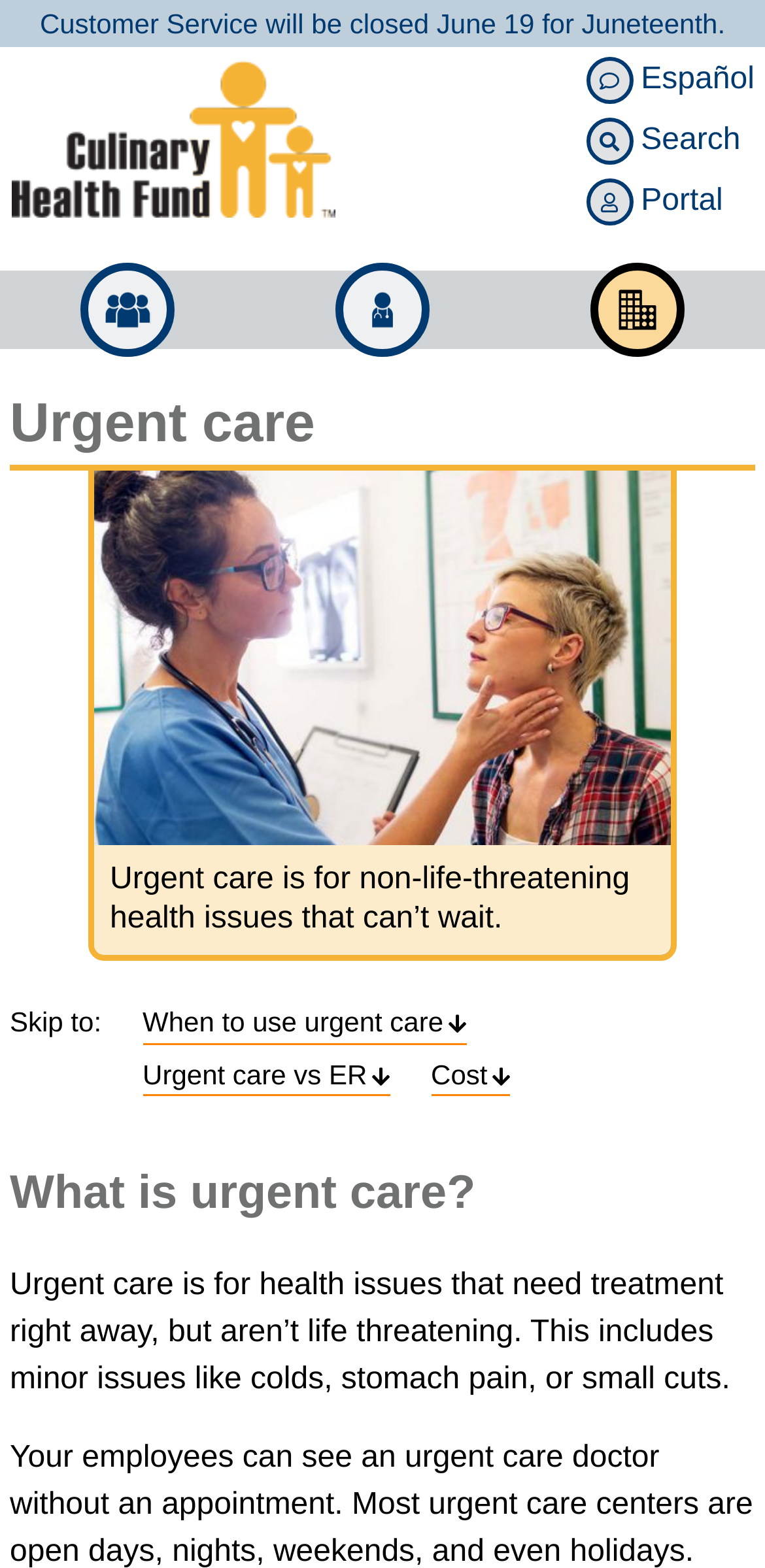Respond to the question below with a single word or phrase:
What is shown in the image?

A woman being examined